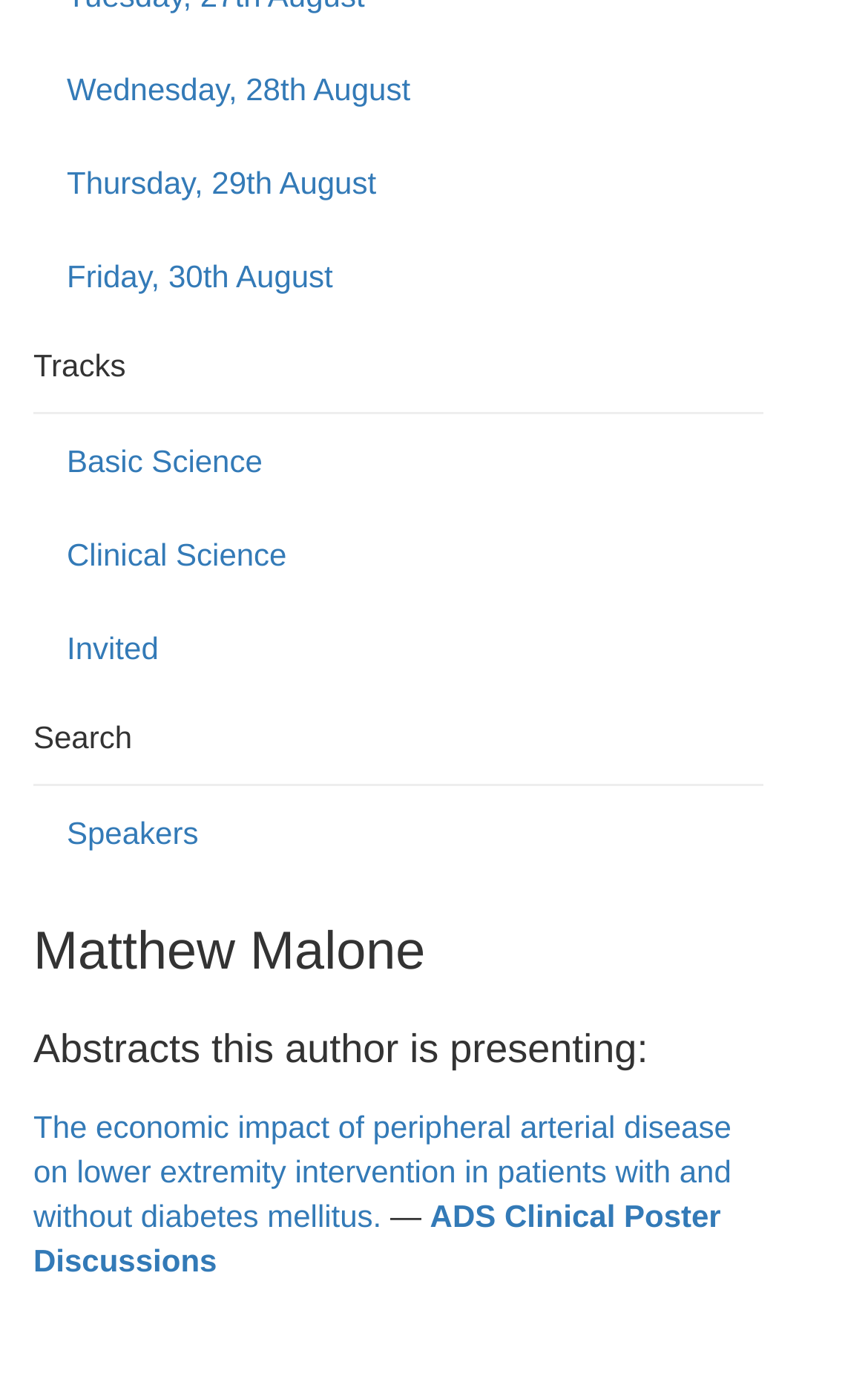Provide the bounding box coordinates in the format (top-left x, top-left y, bottom-right x, bottom-right y). All values are floating point numbers between 0 and 1. Determine the bounding box coordinate of the UI element described as: Data Protection Conditions

None